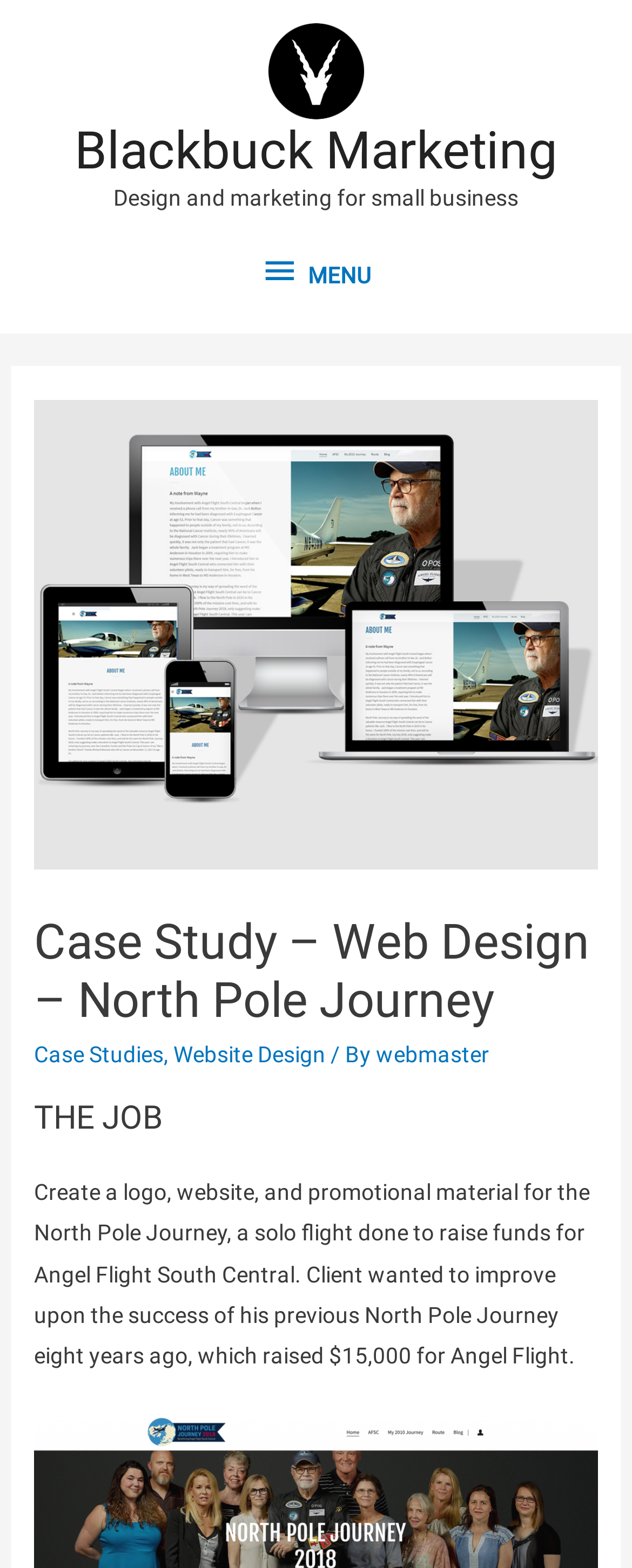What is the previous amount raised by the North Pole Journey?
Please provide a comprehensive and detailed answer to the question.

I found the answer by reading the static text under the 'THE JOB' heading, which mentions that the client wants to improve upon the success of his previous North Pole Journey eight years ago, which raised $15,000.